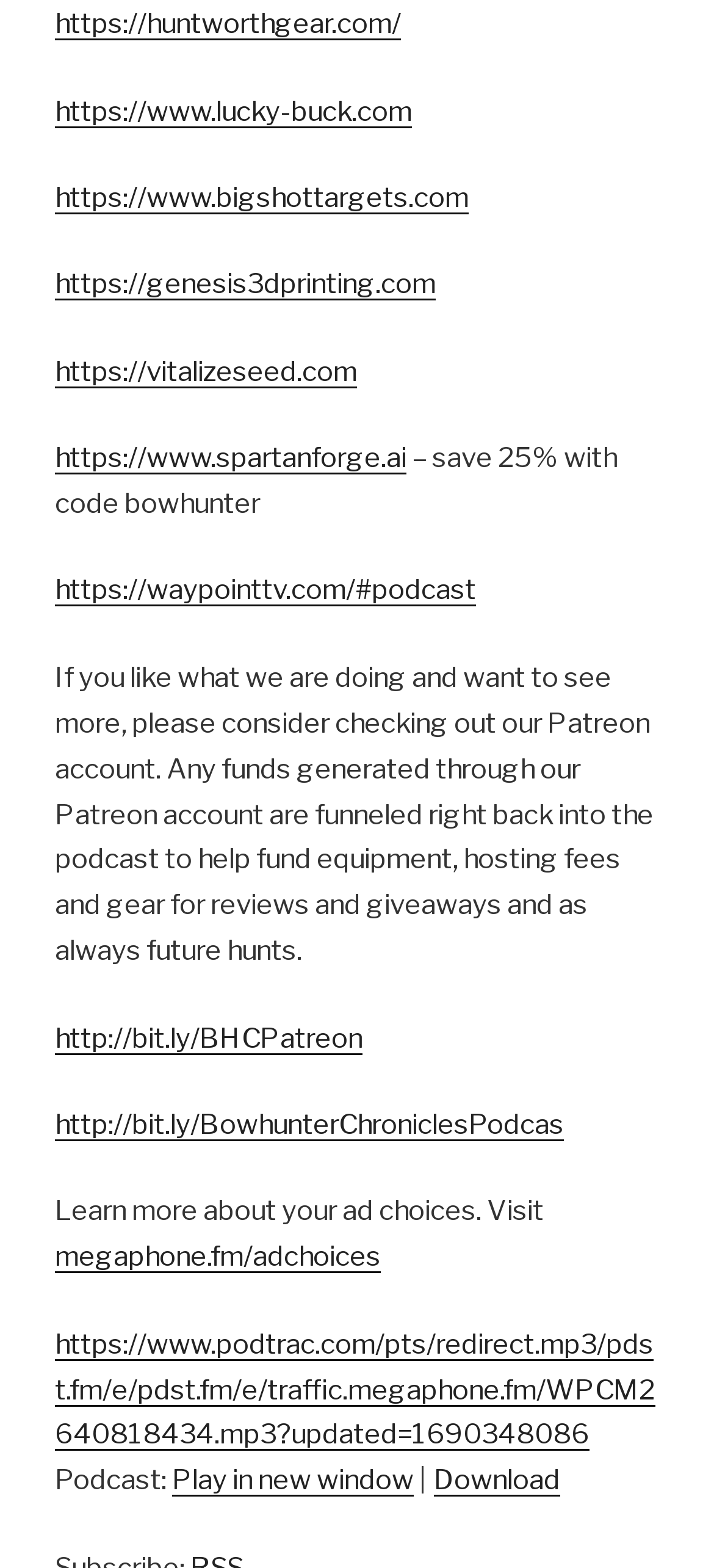For the following element description, predict the bounding box coordinates in the format (top-left x, top-left y, bottom-right x, bottom-right y). All values should be floating point numbers between 0 and 1. Description: Play in new window

[0.241, 0.934, 0.579, 0.955]